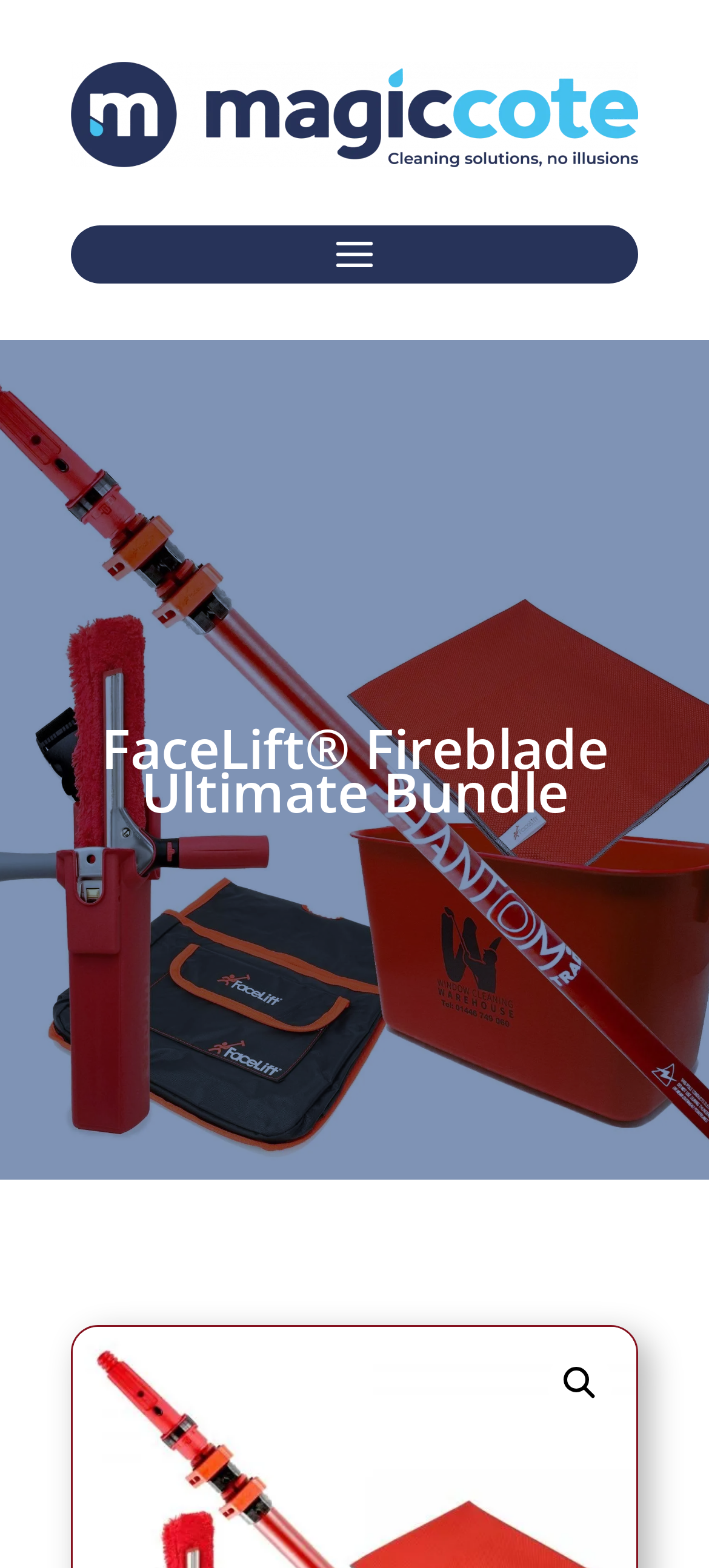Determine the bounding box coordinates for the UI element with the following description: "🔍". The coordinates should be four float numbers between 0 and 1, represented as [left, top, right, bottom].

[0.772, 0.861, 0.864, 0.903]